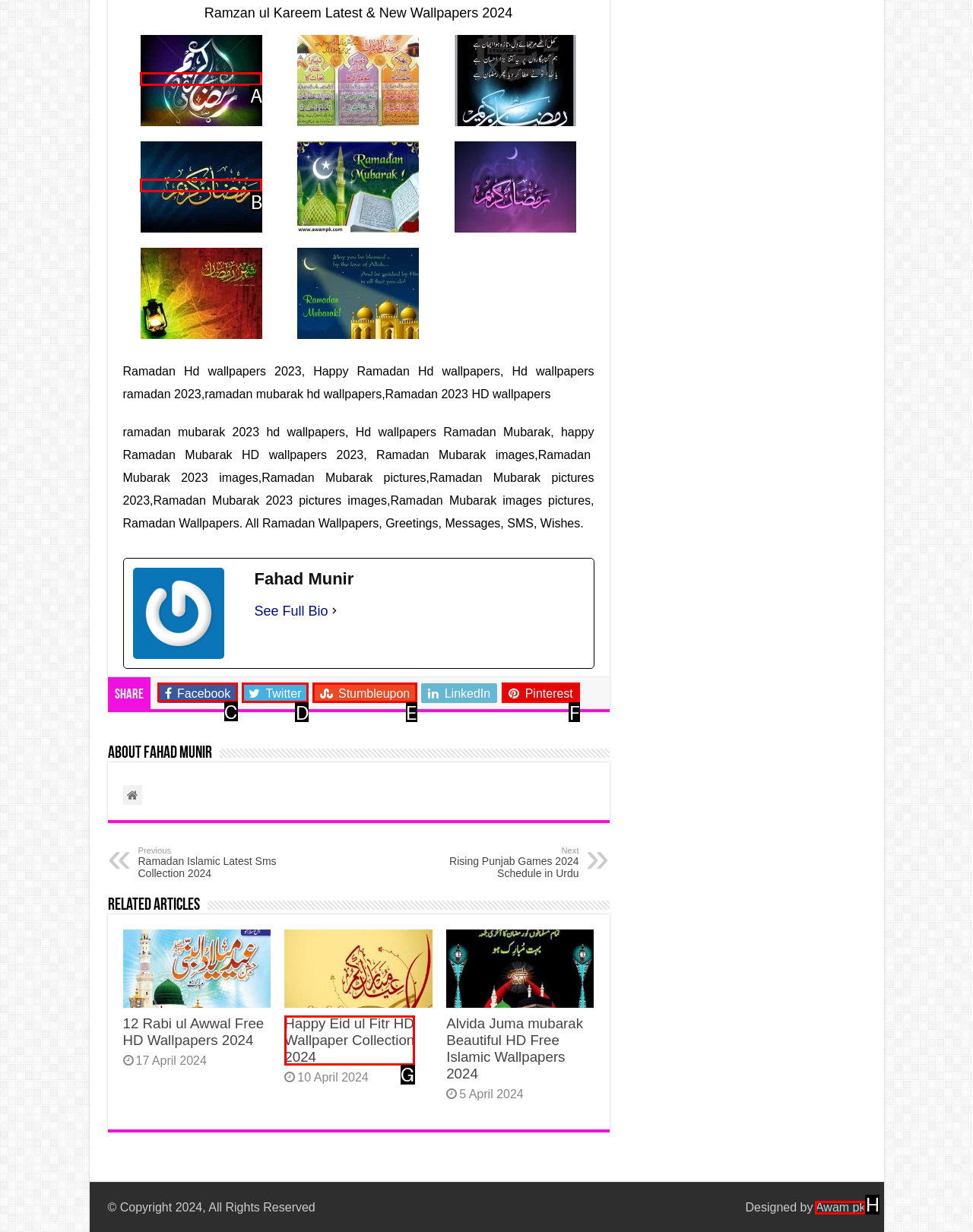Determine which HTML element should be clicked to carry out the following task: Share on Facebook Respond with the letter of the appropriate option.

C